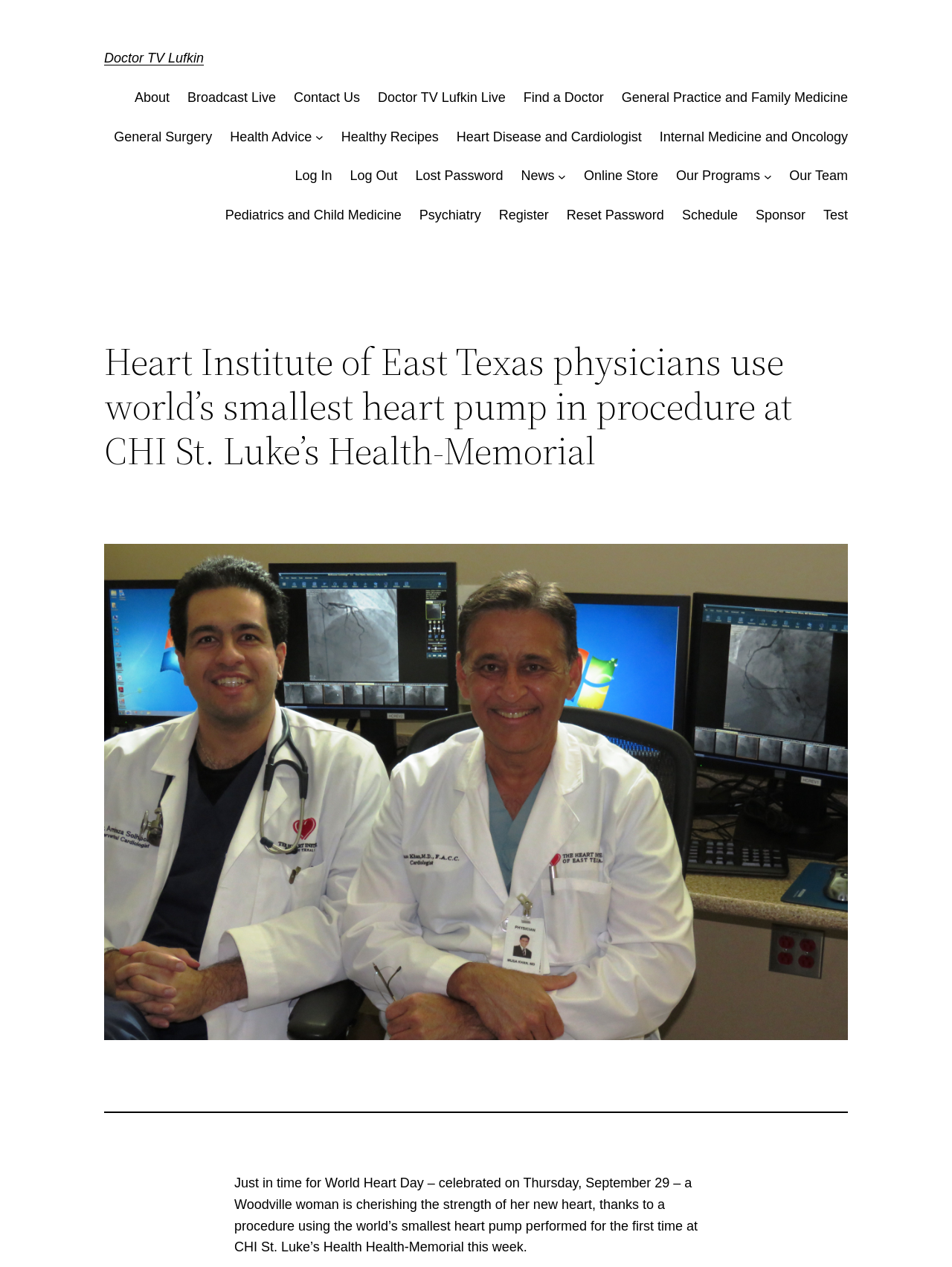Identify and provide the bounding box for the element described by: "Find a Doctor".

[0.55, 0.069, 0.634, 0.085]